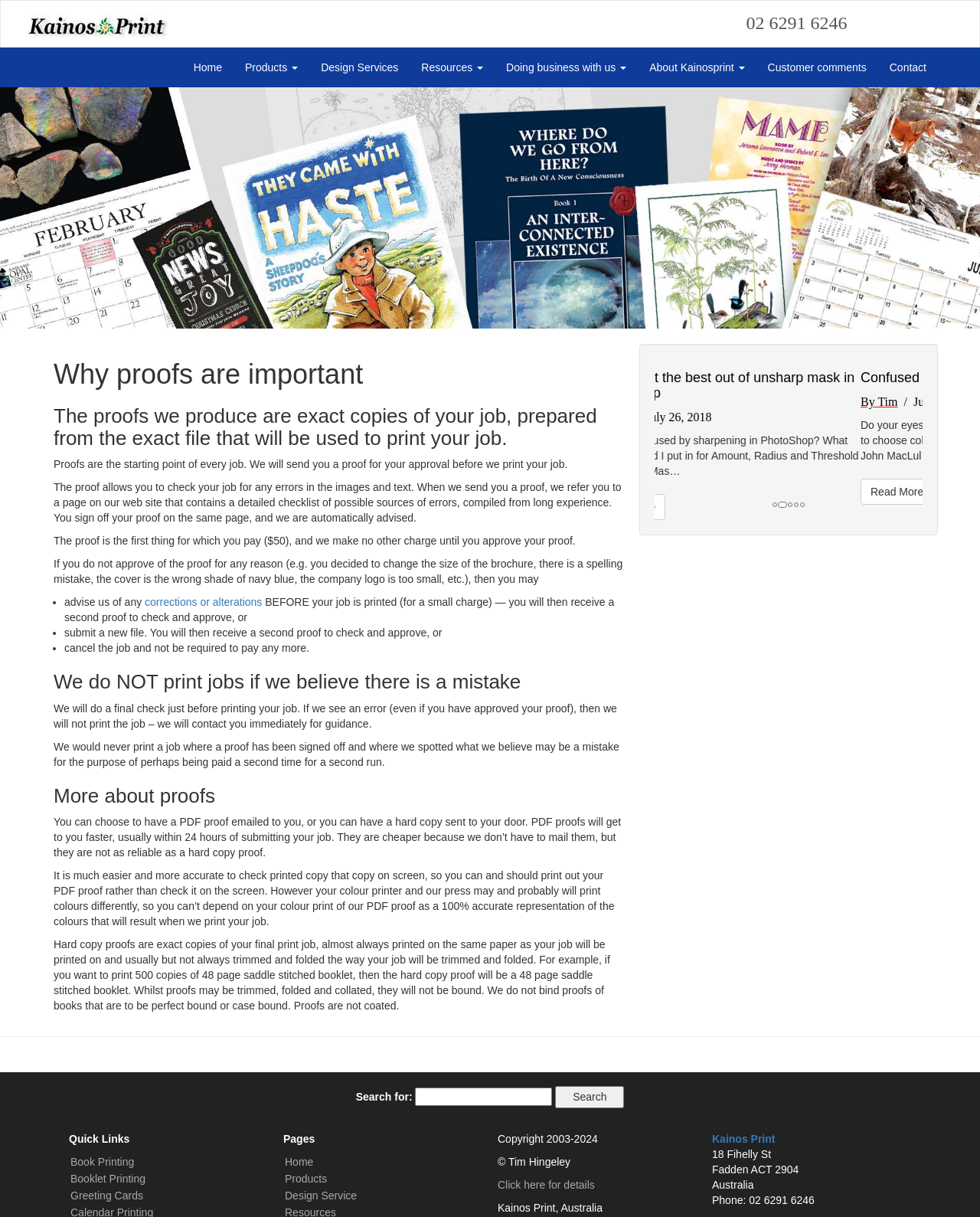Determine the bounding box coordinates of the region I should click to achieve the following instruction: "Click on 'Home'". Ensure the bounding box coordinates are four float numbers between 0 and 1, i.e., [left, top, right, bottom].

[0.186, 0.04, 0.238, 0.071]